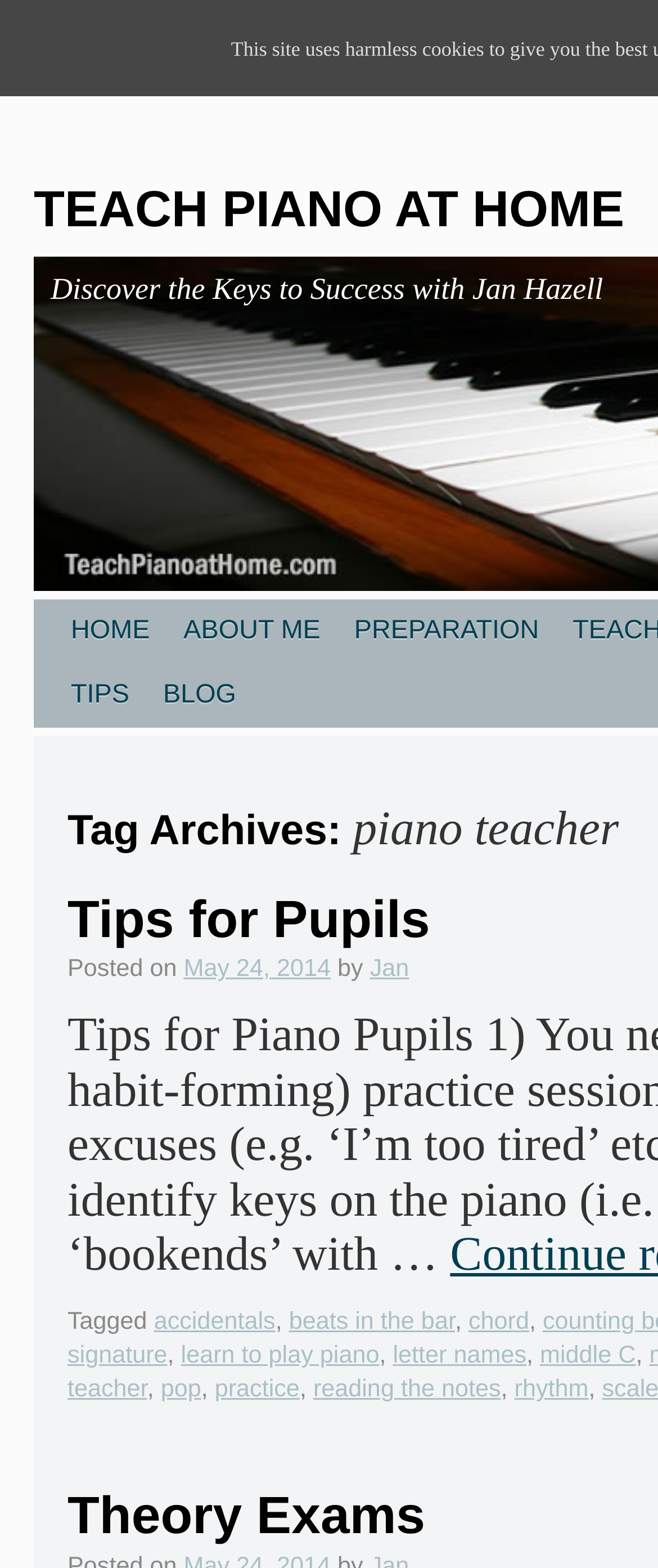What are the tags associated with the blog post?
Examine the image and provide an in-depth answer to the question.

The tags associated with the blog post can be found at the bottom of the post, where it lists out the keywords 'accidentals', 'beats in the bar', 'chord', 'learn to play piano', 'letter names', 'middle C', 'pop', 'practice', 'reading the notes', and 'rhythm'.